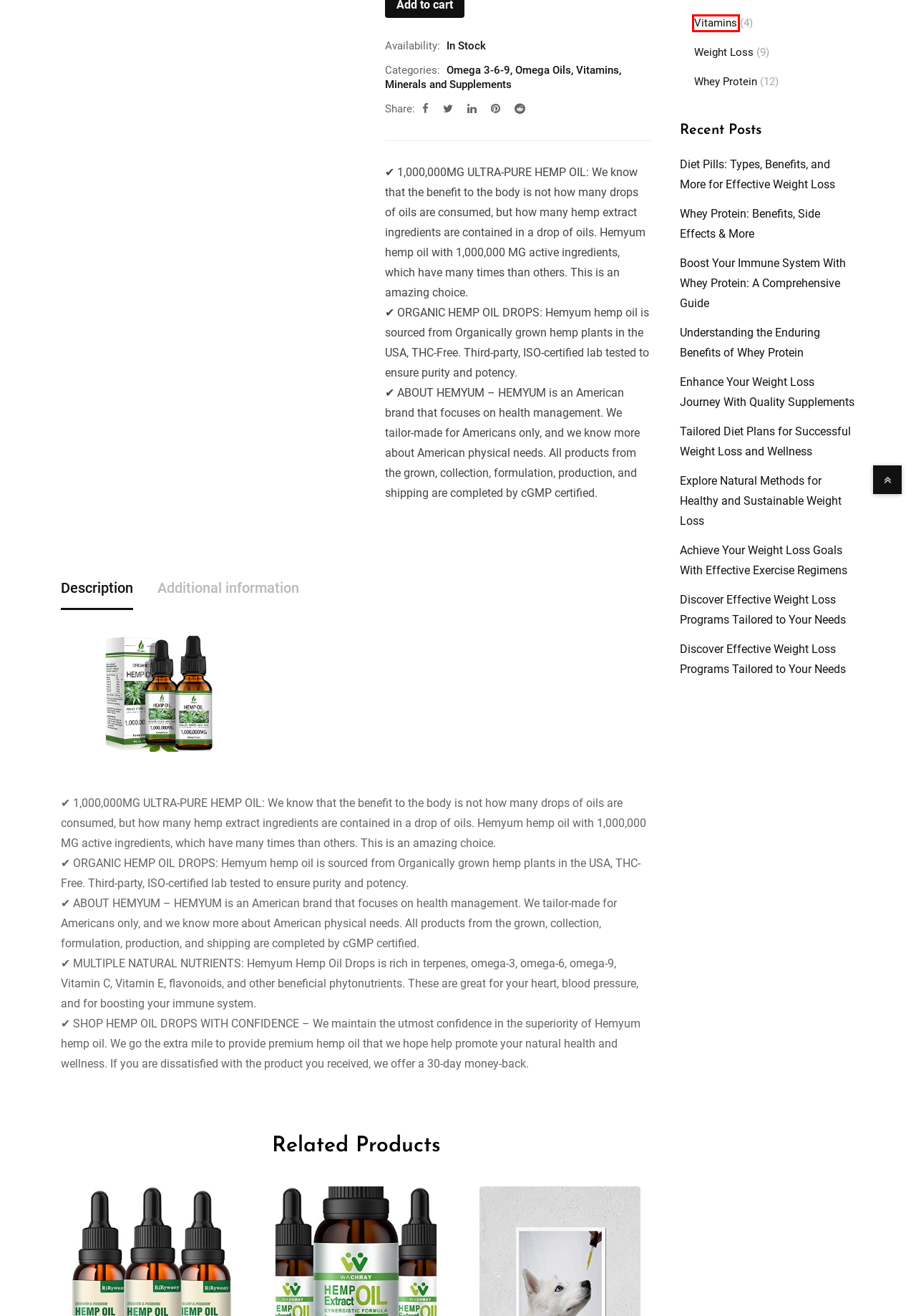Look at the screenshot of a webpage where a red bounding box surrounds a UI element. Your task is to select the best-matching webpage description for the new webpage after you click the element within the bounding box. The available options are:
A. Diet Pills: Types, Benefits, and More for Effective Weight Loss – Top Seller Website
B. Weight Loss – Top Seller Website
C. Whey Protein – Top Seller Website
D. Vitamins – Top Seller Website
E. Boost Your Immune System With Whey Protein: A Comprehensive Guide – Top Seller Website
F. Achieve Your Weight Loss Goals With Effective Exercise Regimens – Top Seller Website
G. Omega Oils – Top Seller Website
H. Explore Natural Methods for Healthy and Sustainable Weight Loss – Top Seller Website

D